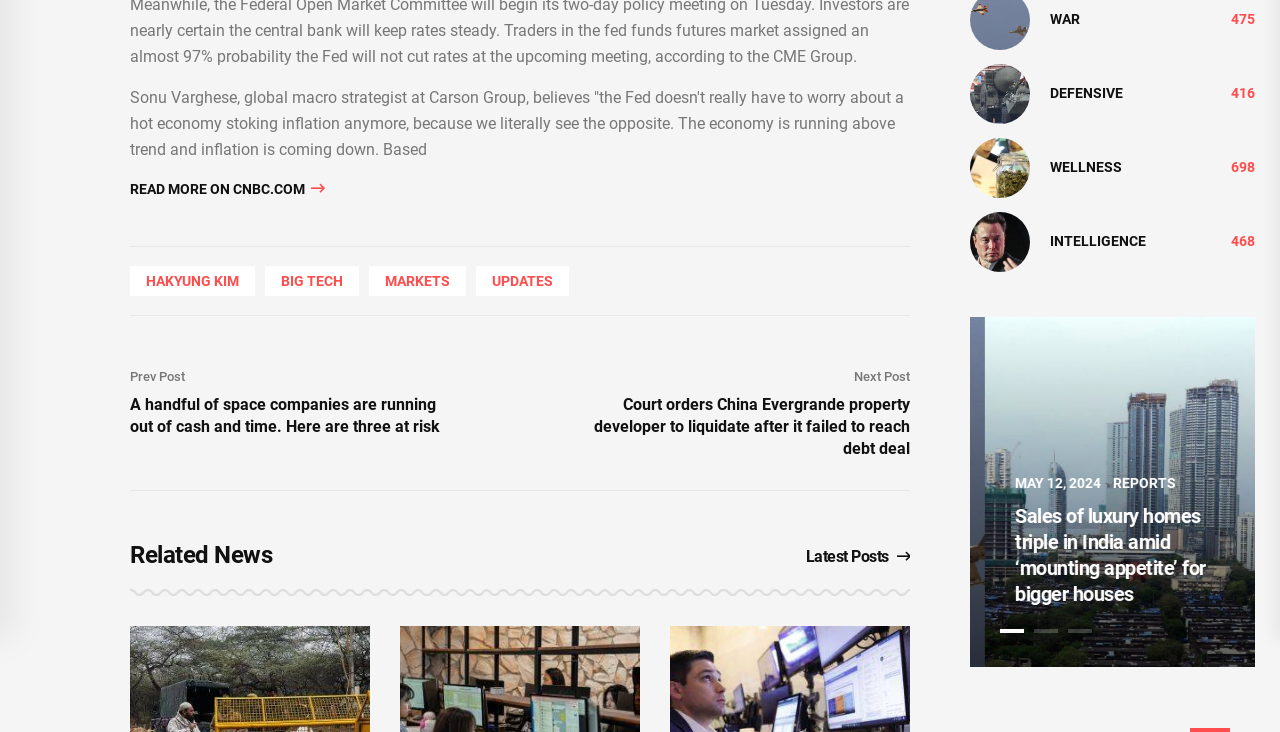Using the provided element description: "title="Wellness asian news"", determine the bounding box coordinates of the corresponding UI element in the screenshot.

[0.758, 0.217, 0.805, 0.238]